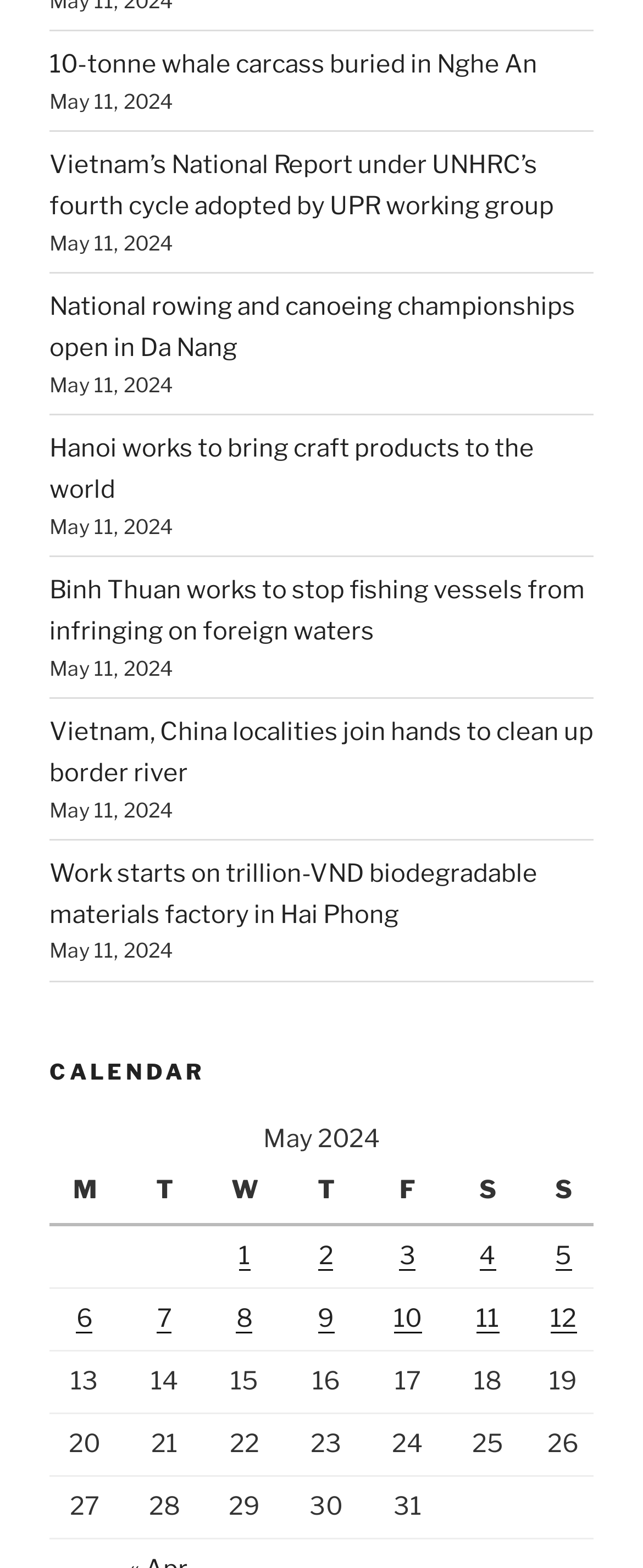How many news articles are listed?
Use the information from the image to give a detailed answer to the question.

I counted the number of link elements with news article titles, which are '10-tonne whale carcass buried in Nghe An', 'Vietnam’s National Report under UNHRC’s fourth cycle adopted by UPR working group', and so on. There are 7 such link elements.